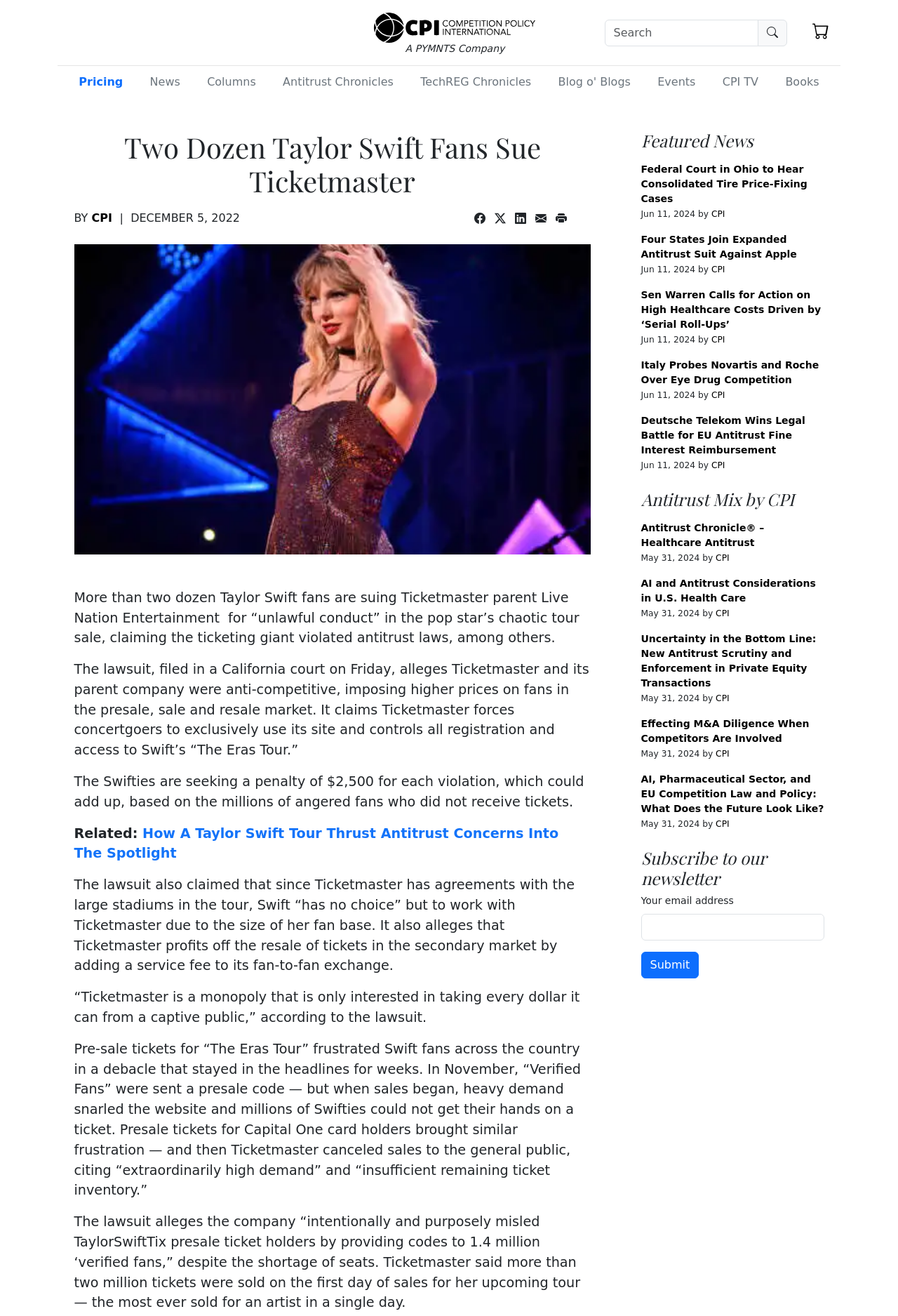Could you find the bounding box coordinates of the clickable area to complete this instruction: "Search for something"?

[0.673, 0.015, 0.876, 0.035]